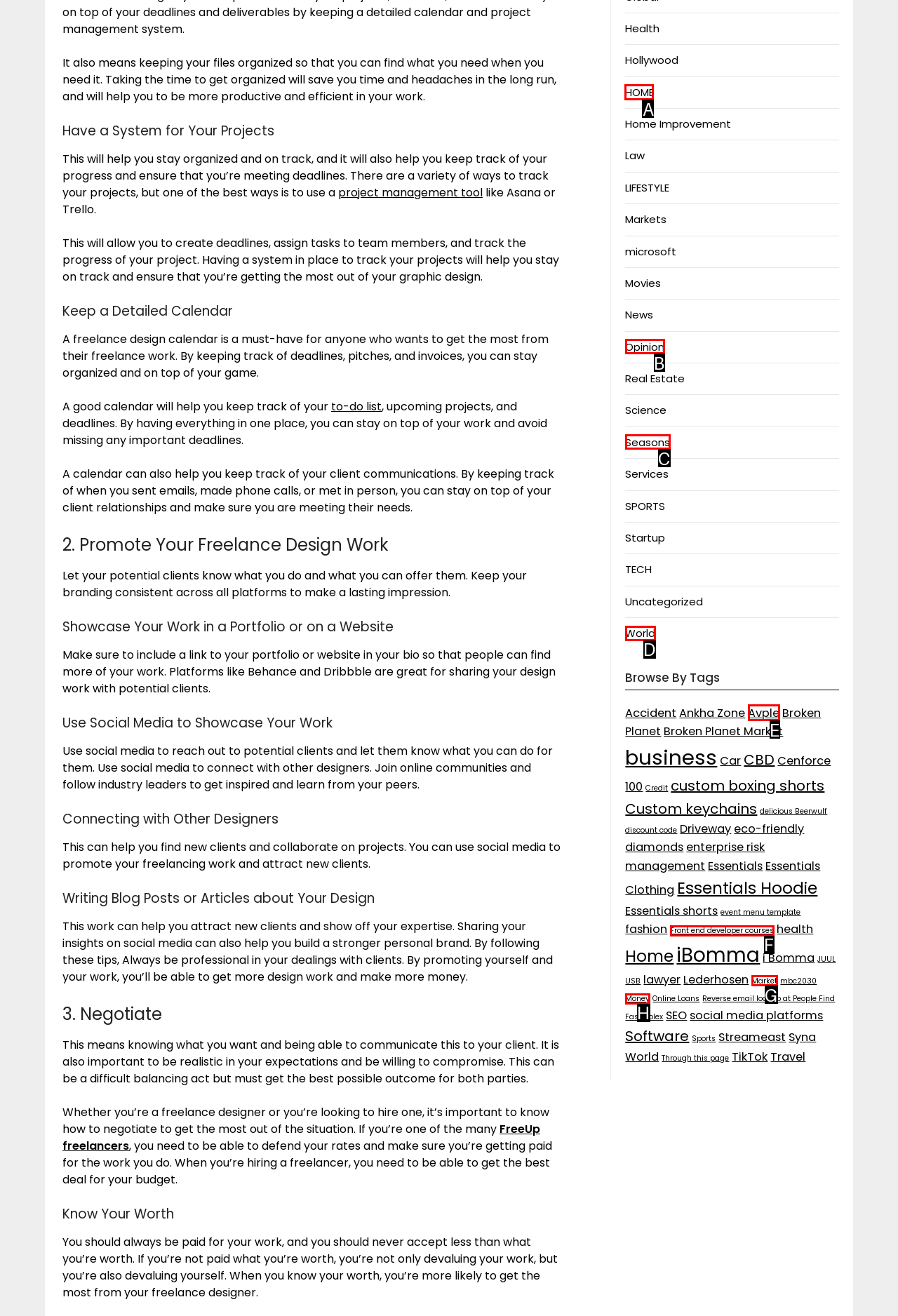For the instruction: Click on 'Home', which HTML element should be clicked?
Respond with the letter of the appropriate option from the choices given.

A